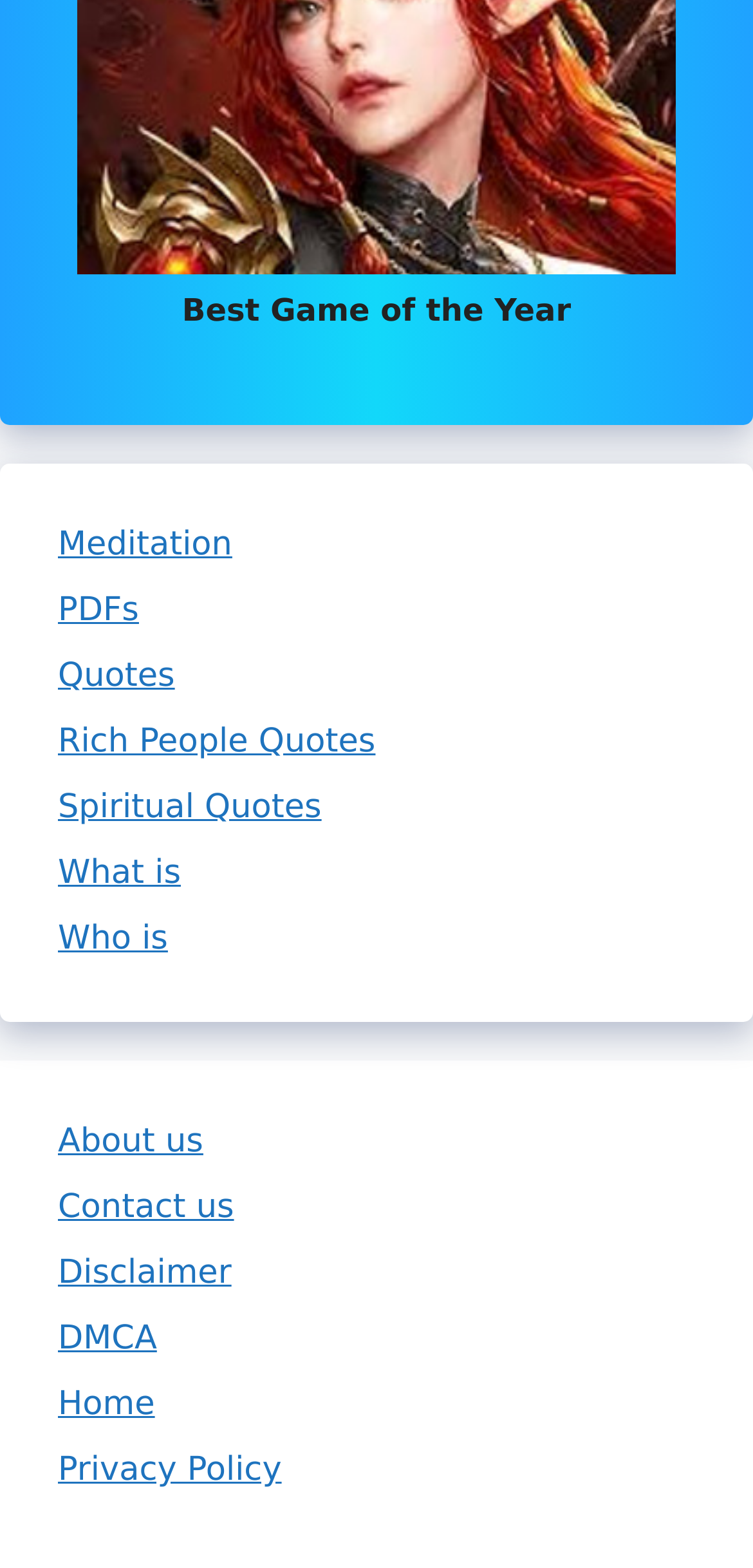Find the bounding box of the element with the following description: "Rich People Quotes". The coordinates must be four float numbers between 0 and 1, formatted as [left, top, right, bottom].

[0.077, 0.461, 0.499, 0.485]